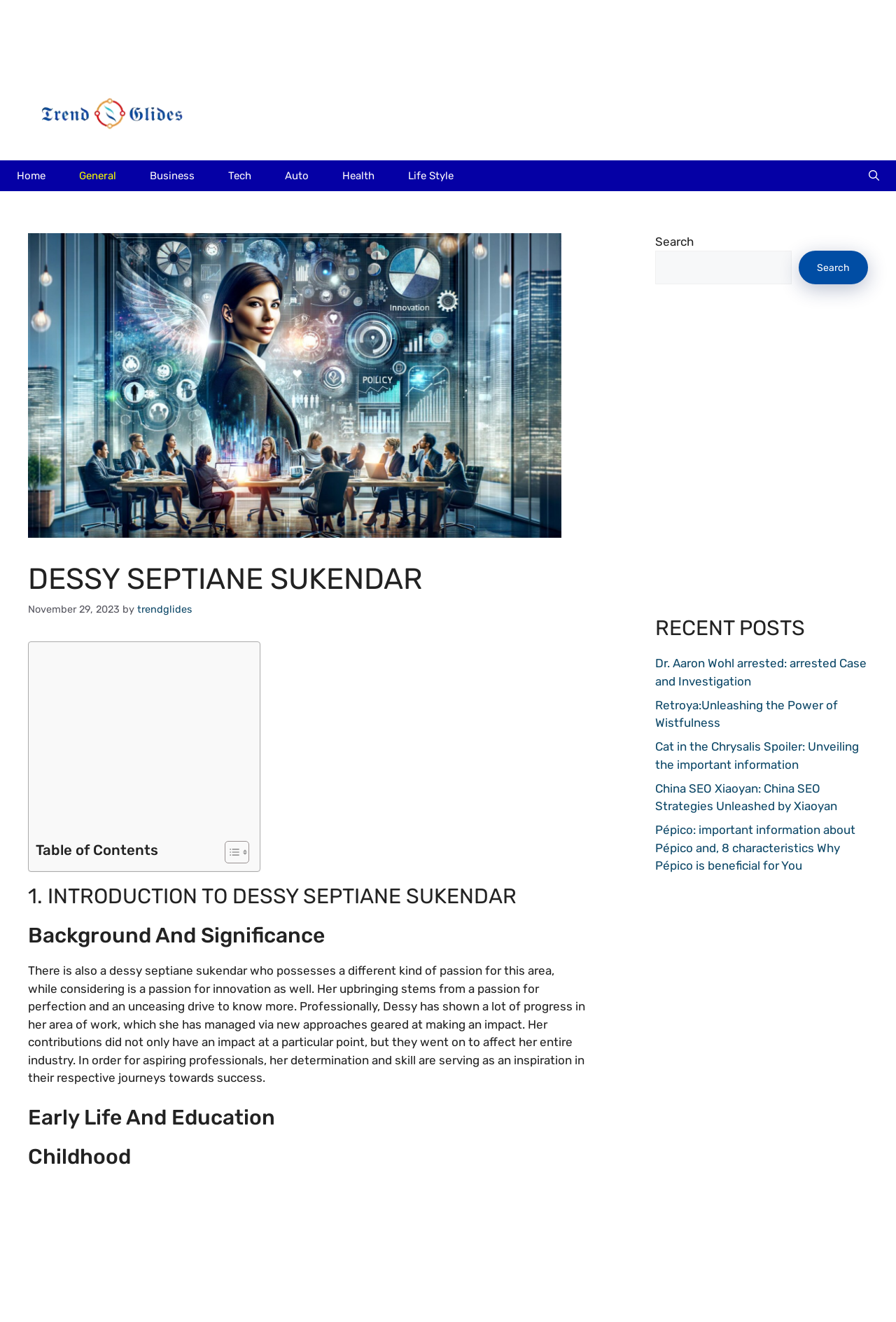Find the UI element described as: "Retroya:Unleashing the Power of Wistfulness" and predict its bounding box coordinates. Ensure the coordinates are four float numbers between 0 and 1, [left, top, right, bottom].

[0.731, 0.528, 0.935, 0.552]